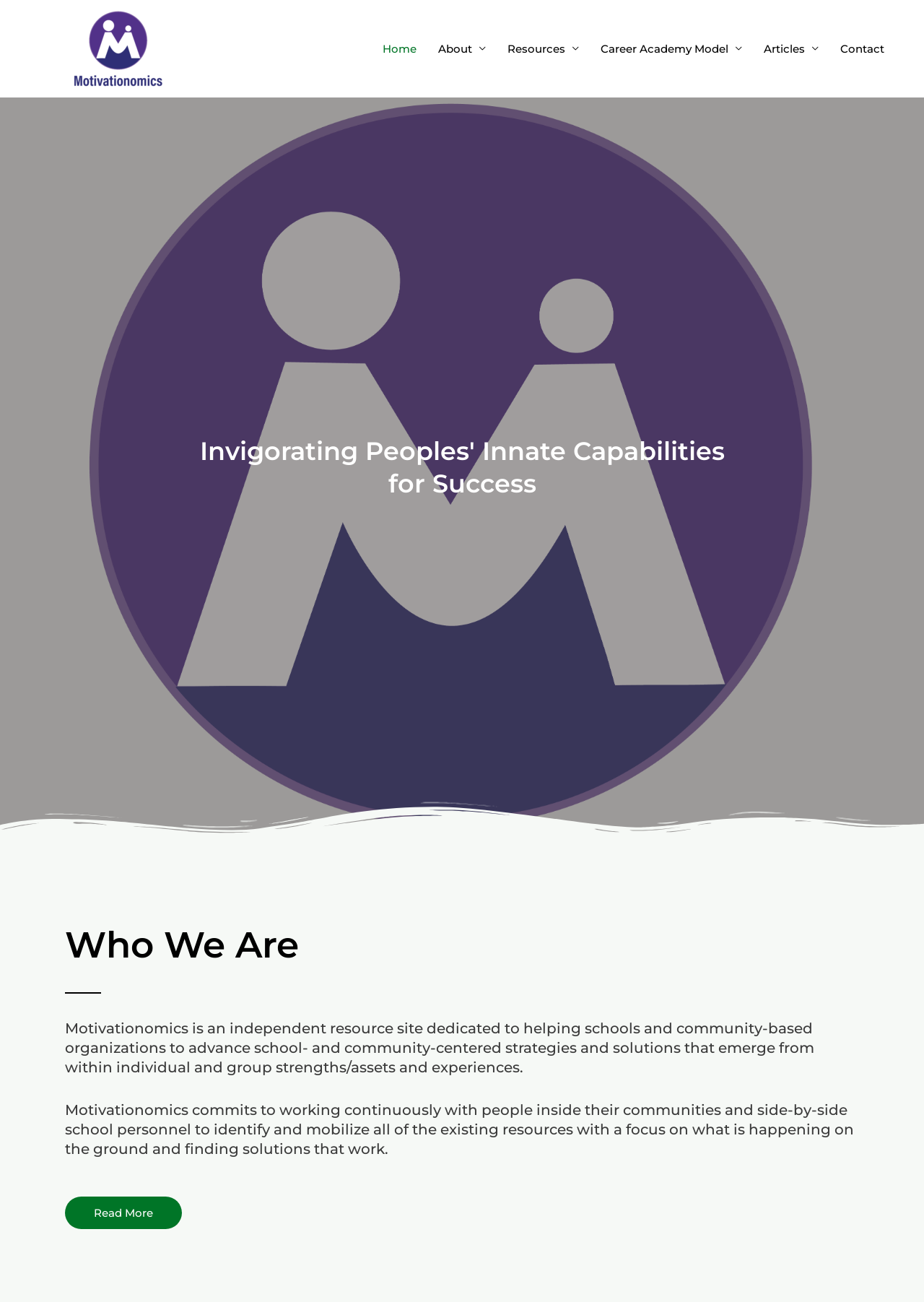Give a concise answer using only one word or phrase for this question:
What is the last link in the main content area?

Read More